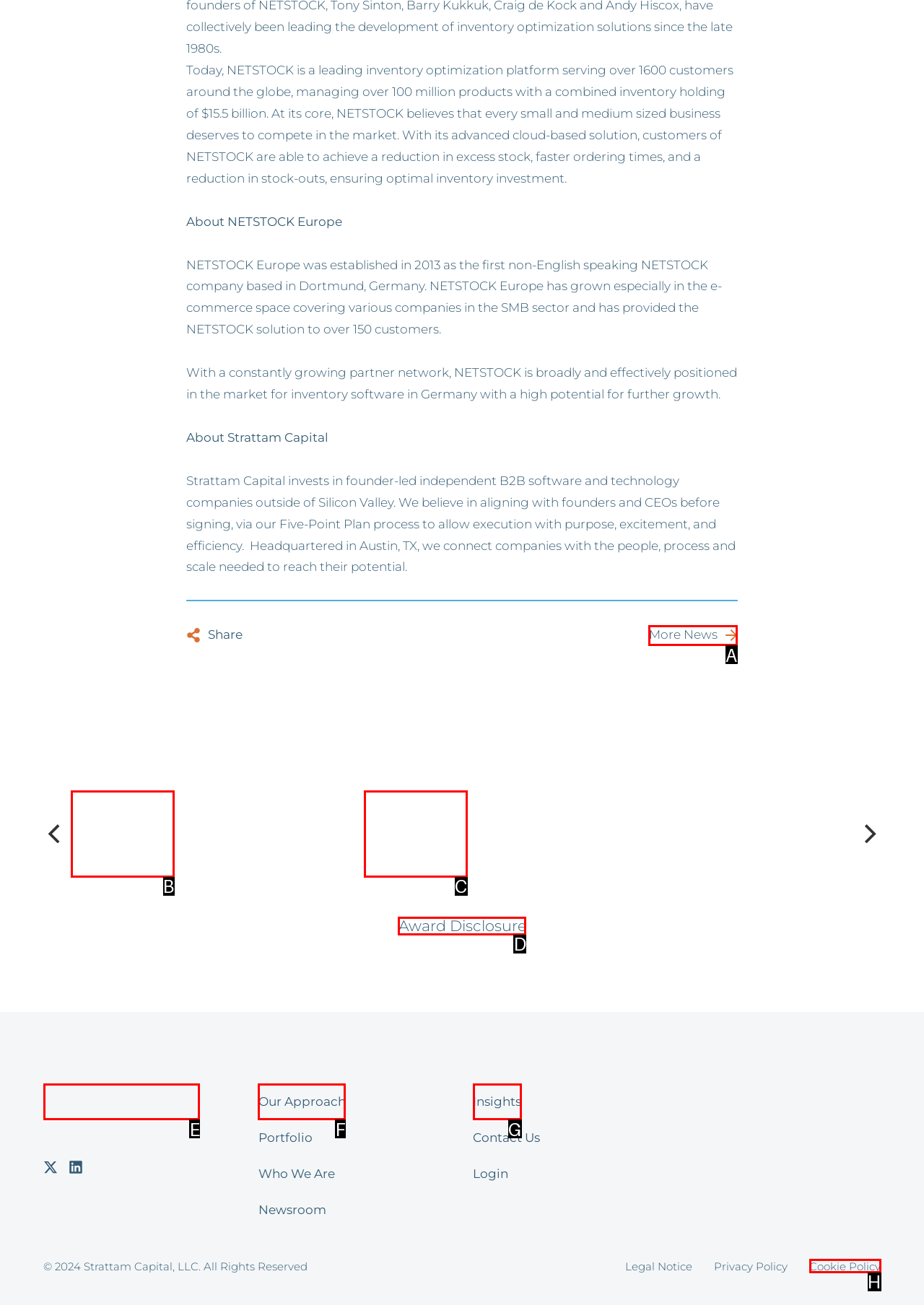Identify the HTML element I need to click to complete this task: Search for something Provide the option's letter from the available choices.

None